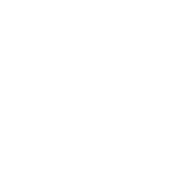Explain the image in a detailed and descriptive way.

The image showcases the "MagSafe® Compatible Card Wallet," designed for convenient access to cards while maintaining a sleek and minimalist aesthetic. This wallet is compatible with MagSafe accessories, ensuring a secure attachment to devices that support this technology. Its stylish design makes it a perfect accessory for modern users seeking functionality and elegance. The product is likely part of a larger collection of phone cases and accessories, emphasizing versatility and style for everyday use.